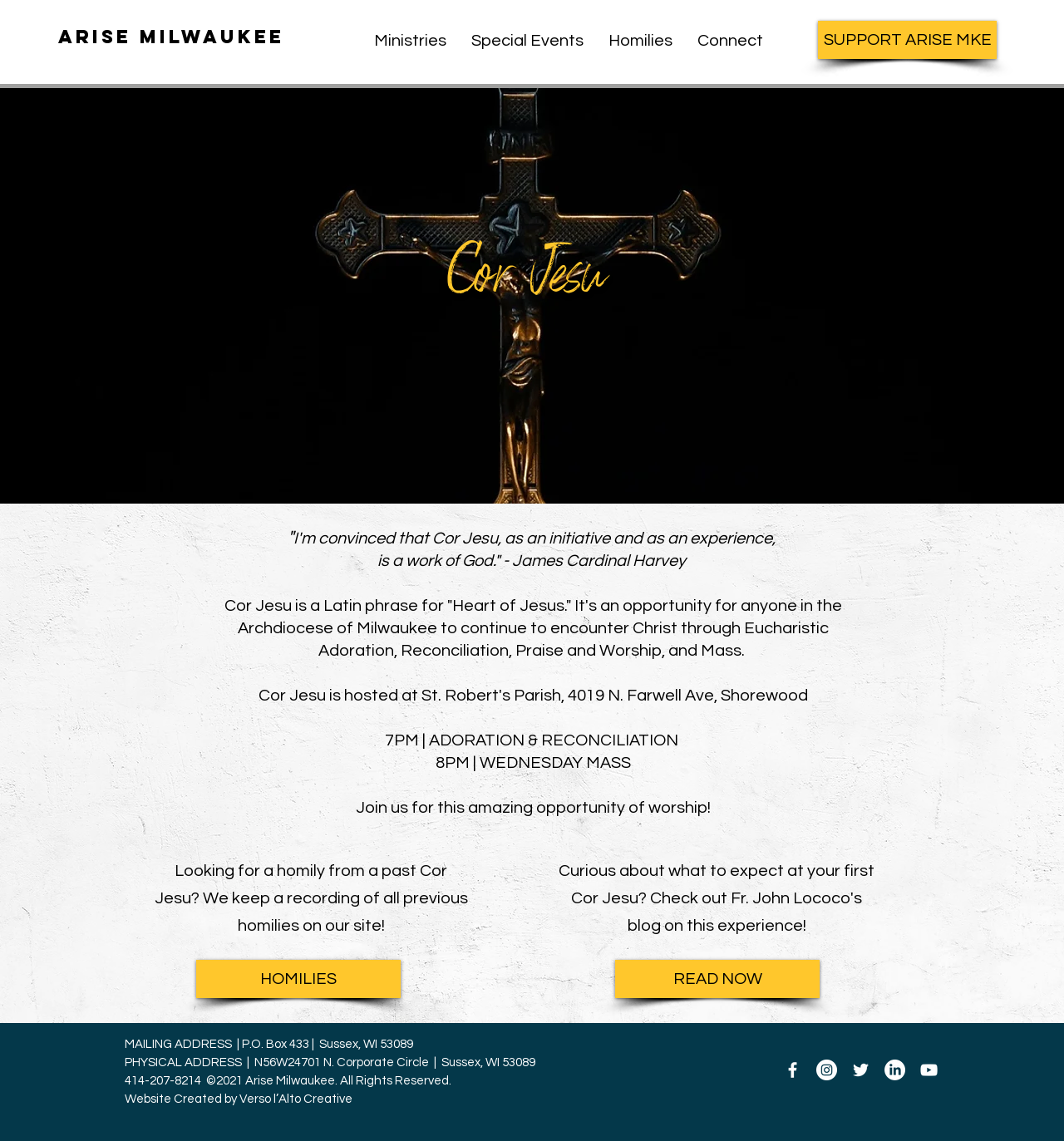What is the physical address of Arise Milwaukee?
Please answer the question with as much detail and depth as you can.

The physical address of Arise Milwaukee is mentioned at the bottom of the webpage, along with the mailing address and phone number.